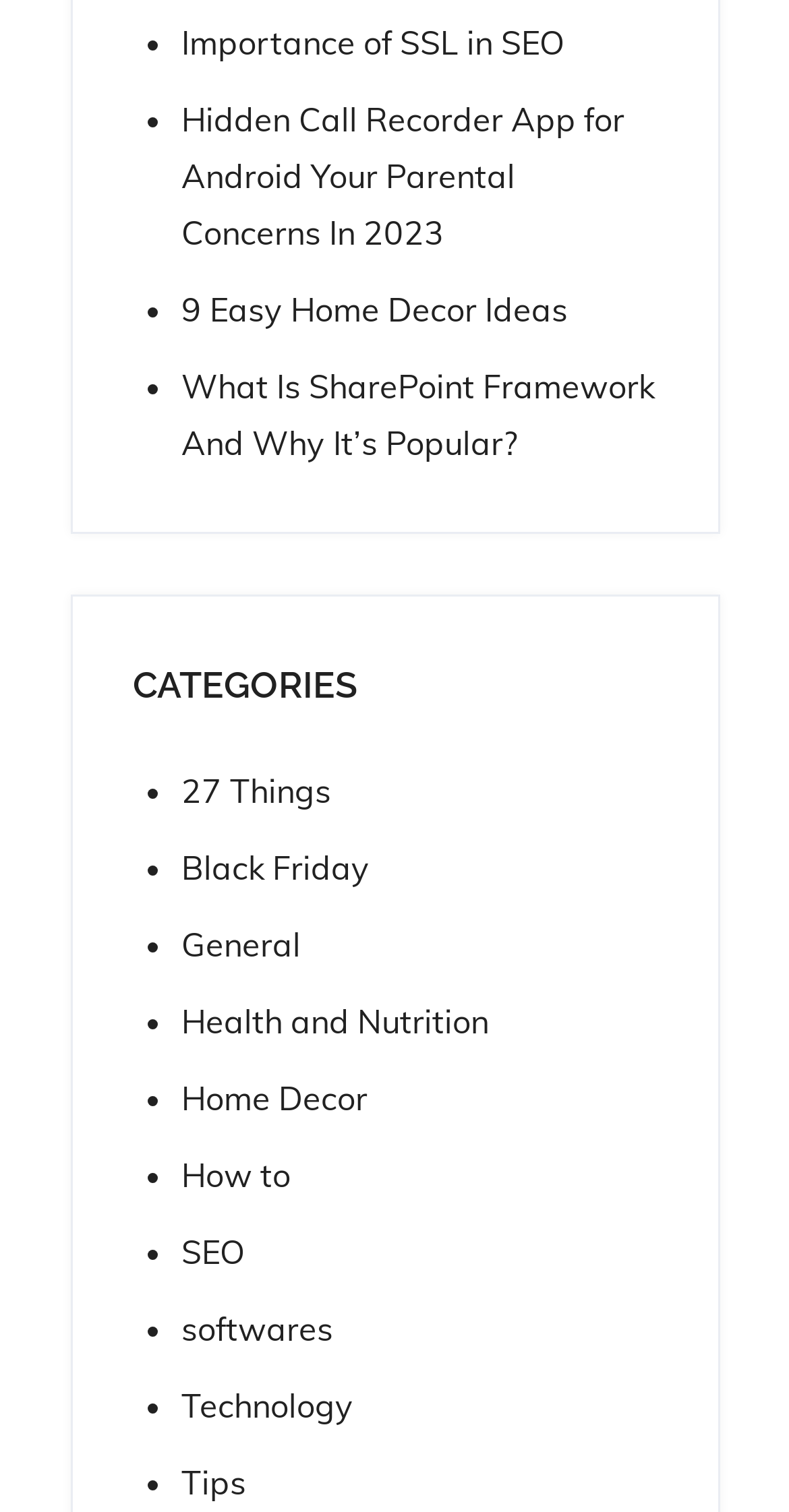Locate the bounding box coordinates of the UI element described by: "27 Things". The bounding box coordinates should consist of four float numbers between 0 and 1, i.e., [left, top, right, bottom].

[0.229, 0.504, 0.419, 0.541]